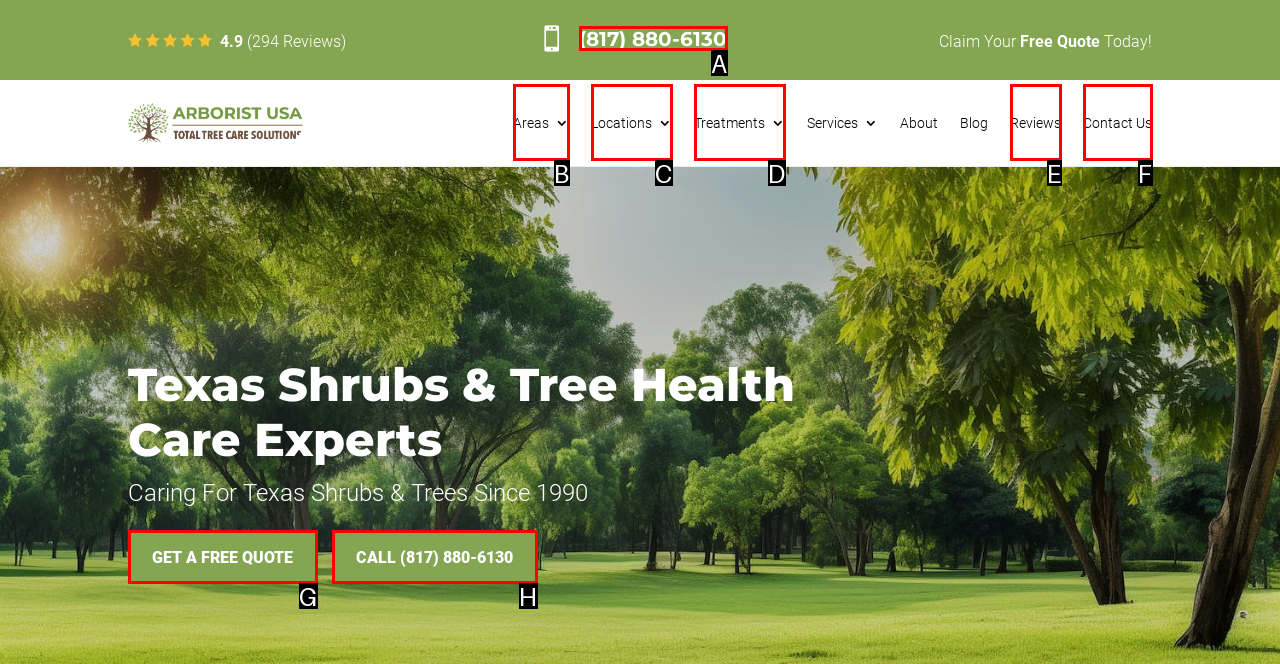Identify the appropriate choice to fulfill this task: Get a free quote
Respond with the letter corresponding to the correct option.

G